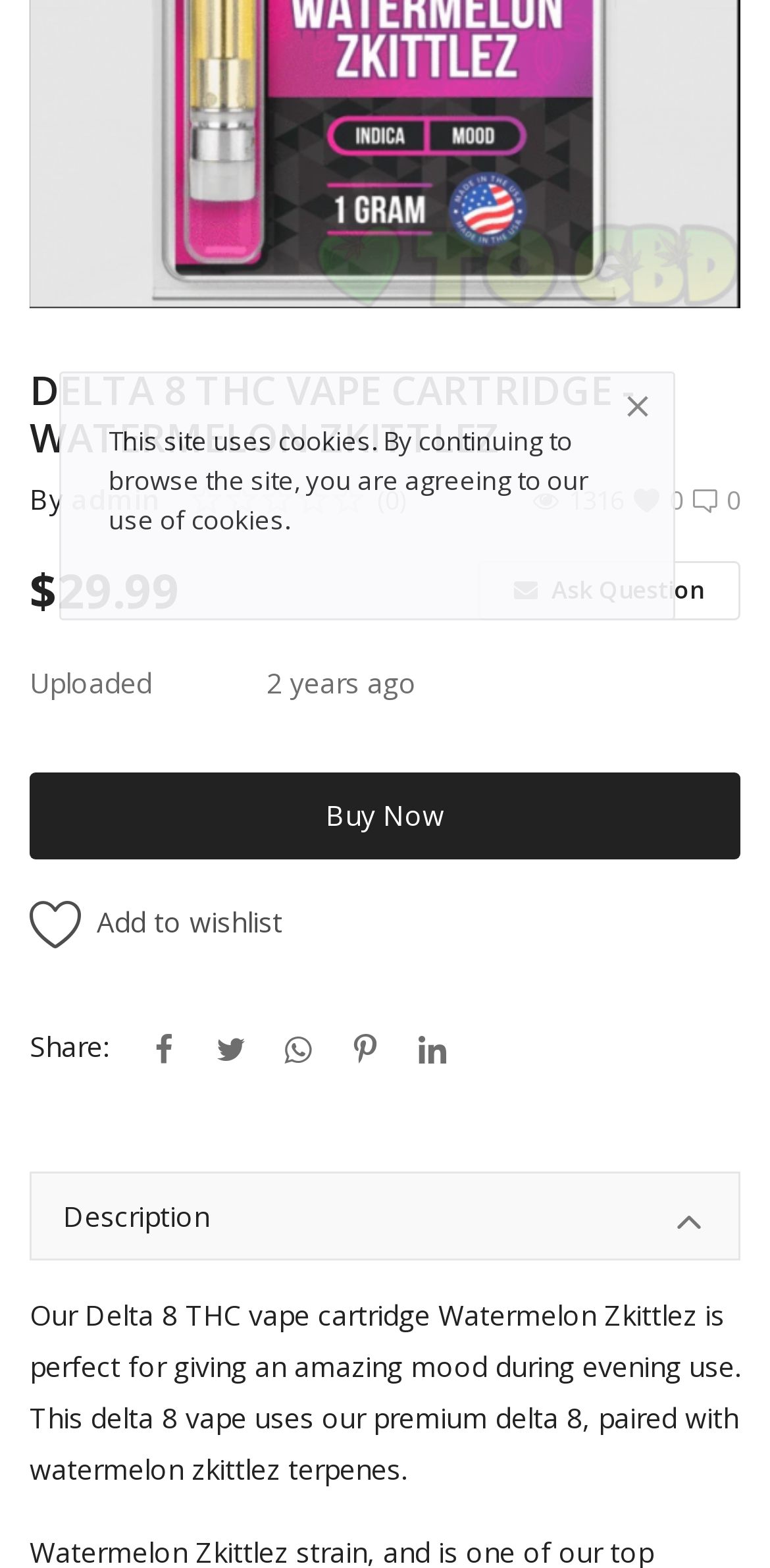Identify the bounding box for the described UI element. Provide the coordinates in (top-left x, top-left y, bottom-right x, bottom-right y) format with values ranging from 0 to 1: Wishlist

[0.038, 0.186, 0.756, 0.242]